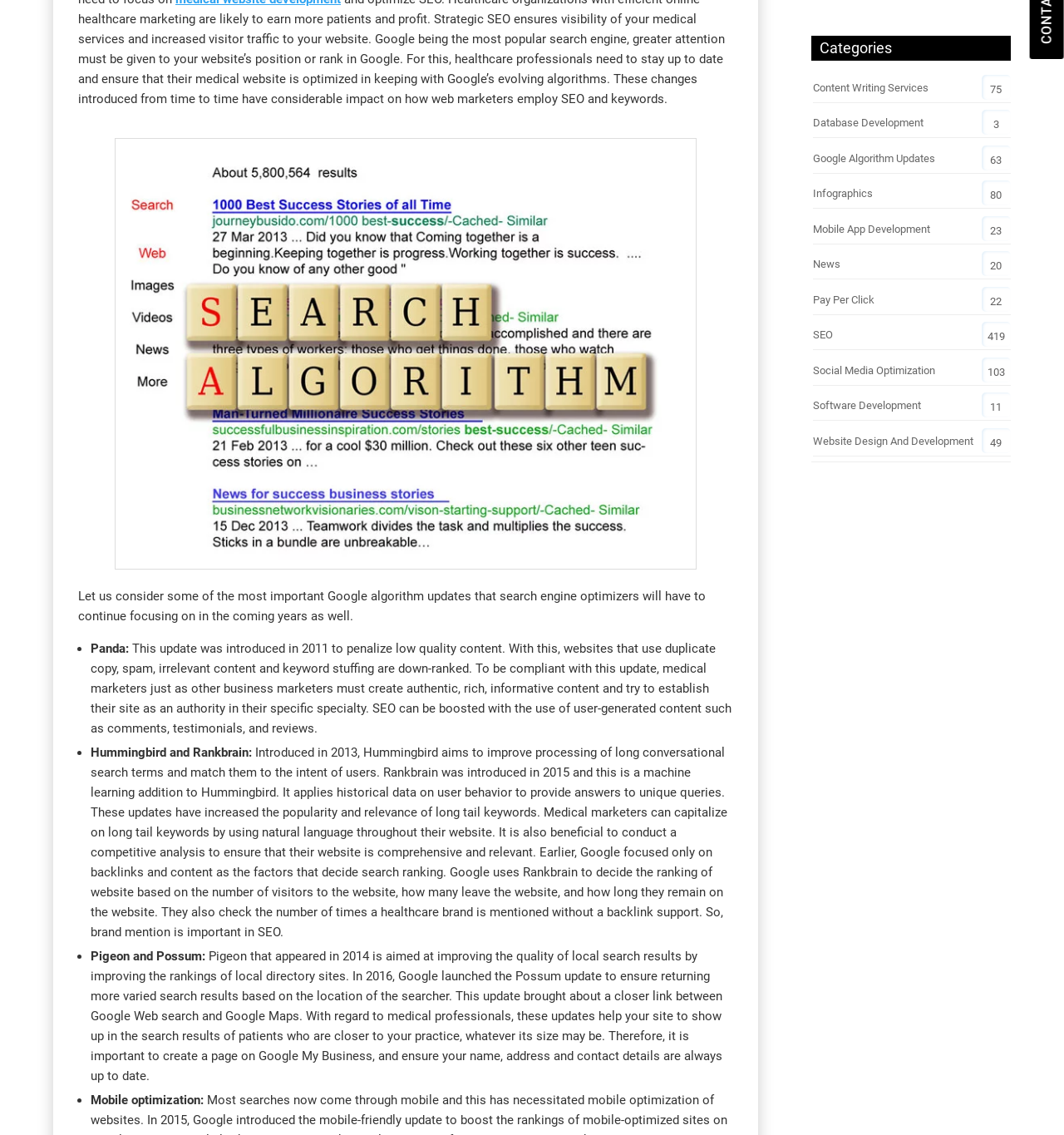Using the element description provided, determine the bounding box coordinates in the format (top-left x, top-left y, bottom-right x, bottom-right y). Ensure that all values are floating point numbers between 0 and 1. Element description: Pay Per Click

[0.764, 0.251, 0.821, 0.277]